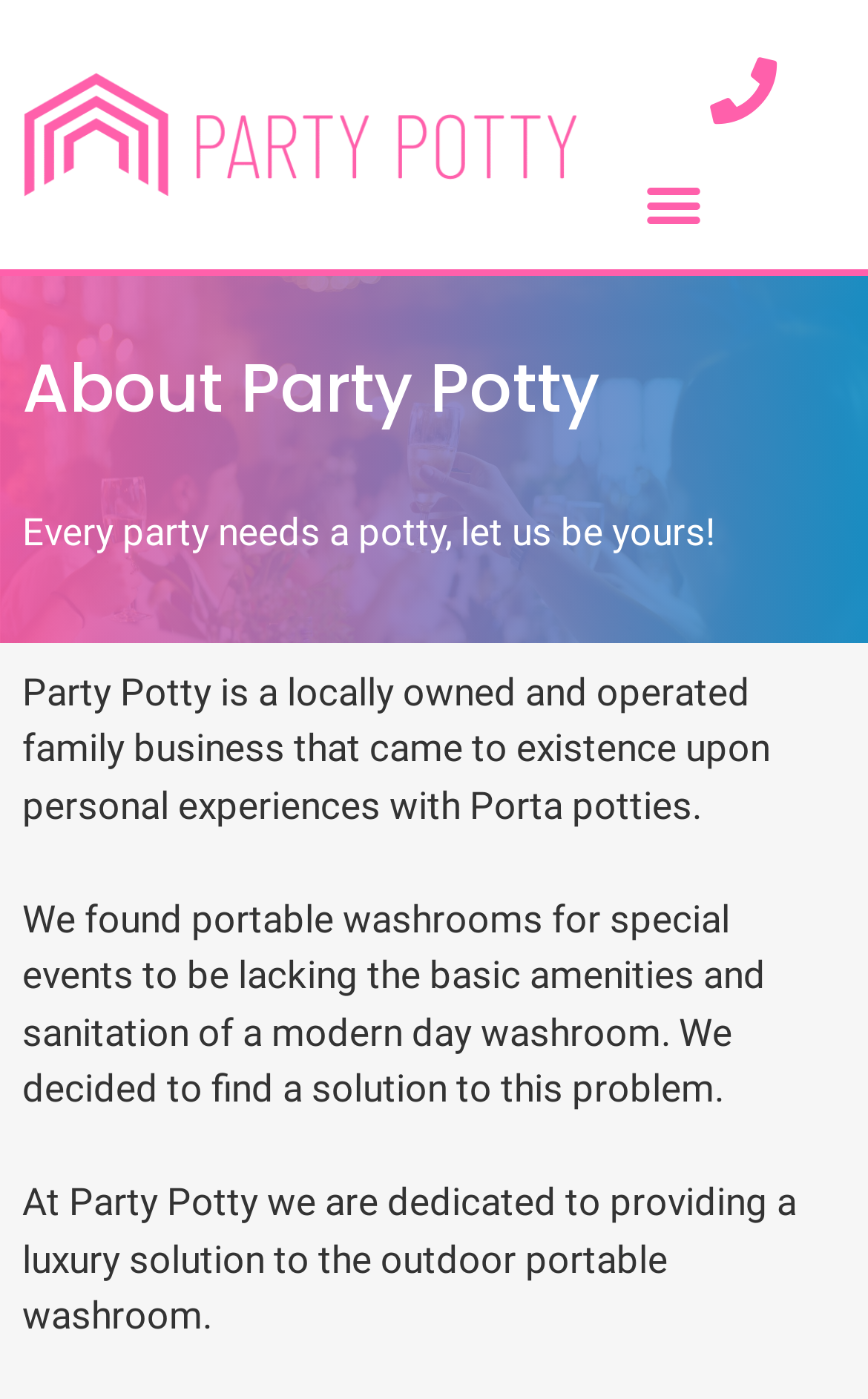From the webpage screenshot, predict the bounding box of the UI element that matches this description: "Menu".

[0.726, 0.115, 0.826, 0.177]